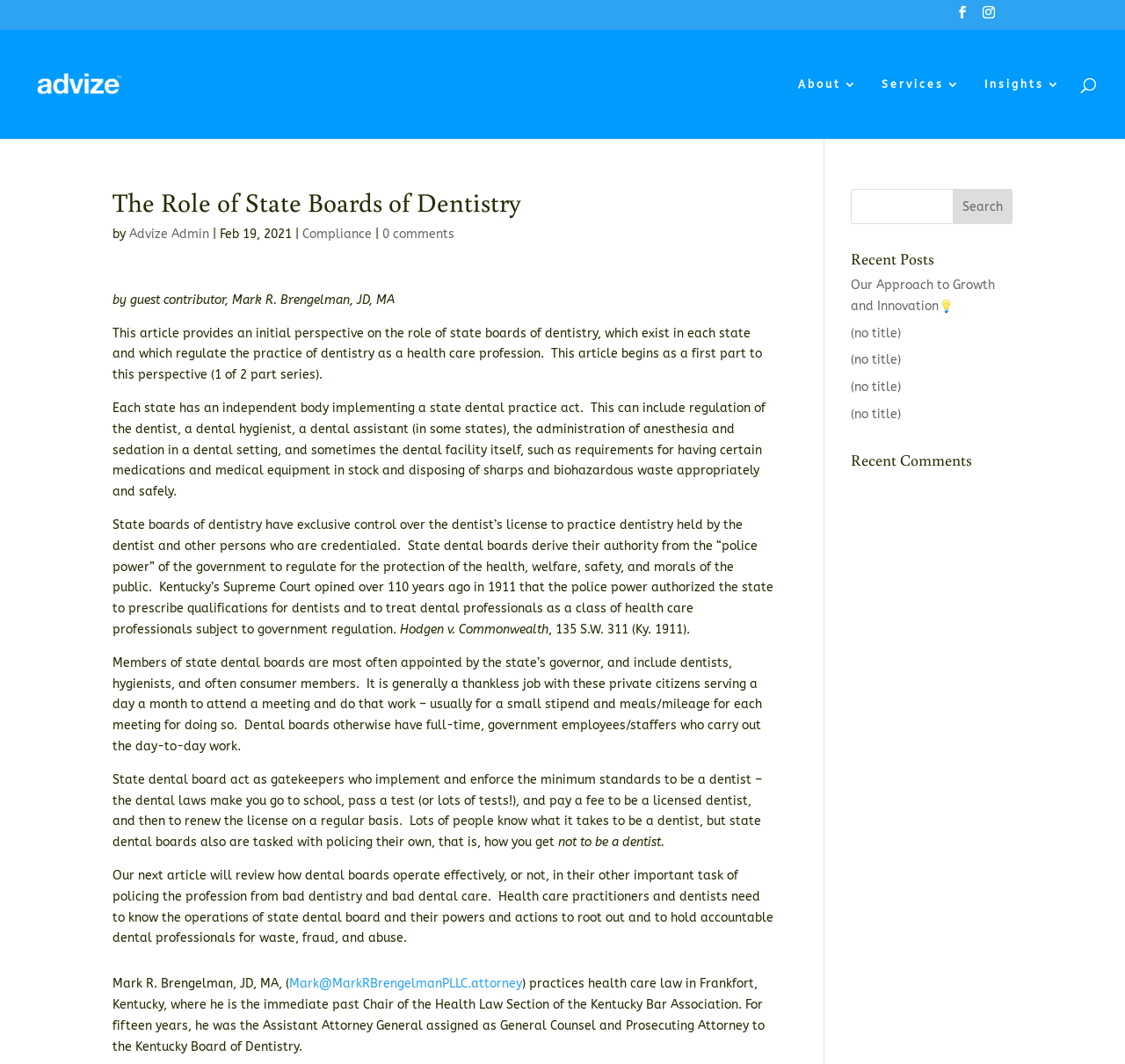Could you locate the bounding box coordinates for the section that should be clicked to accomplish this task: "Read the article by Advize Admin".

[0.115, 0.213, 0.186, 0.227]